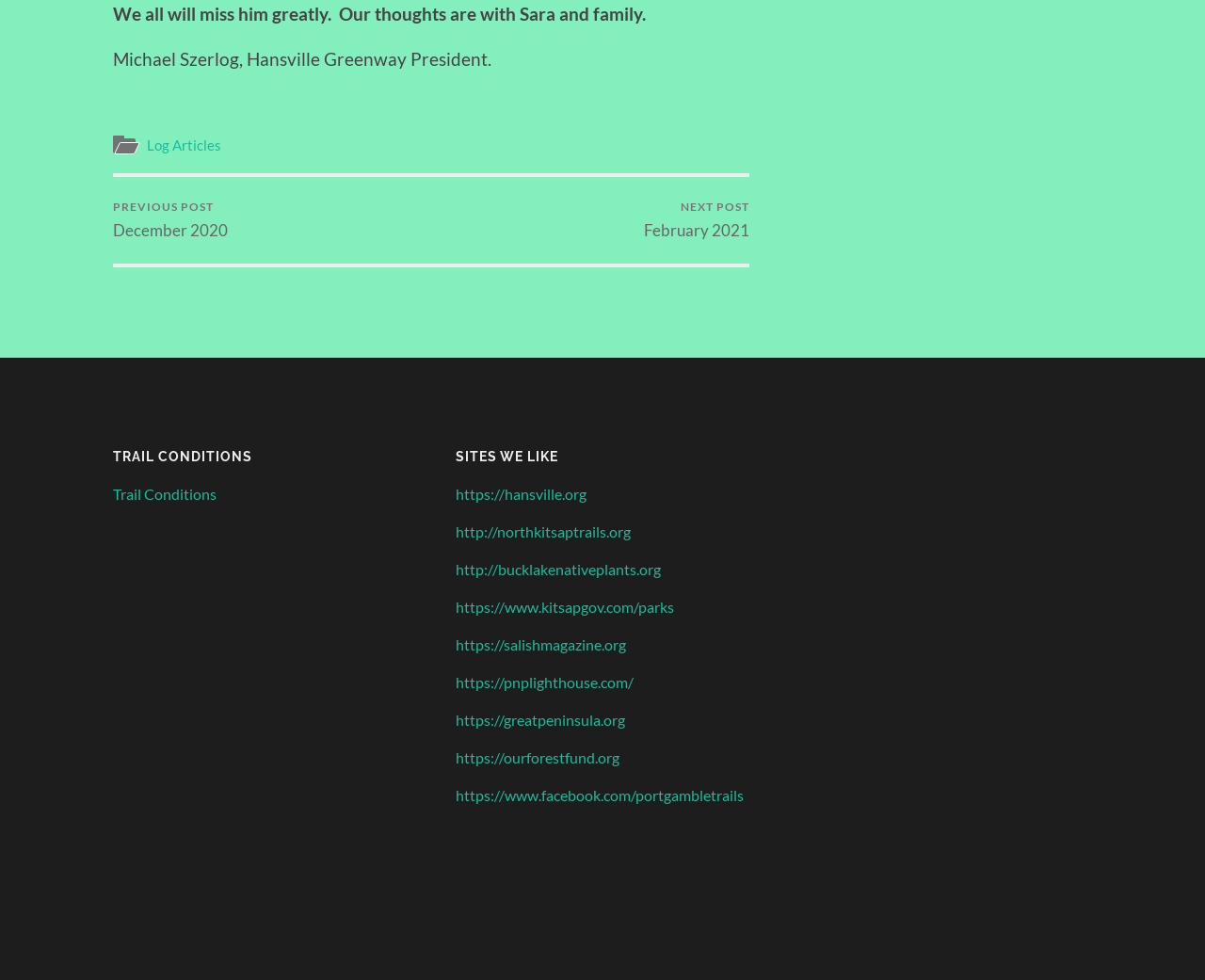Please specify the coordinates of the bounding box for the element that should be clicked to carry out this instruction: "View trail conditions". The coordinates must be four float numbers between 0 and 1, formatted as [left, top, right, bottom].

[0.094, 0.495, 0.18, 0.513]